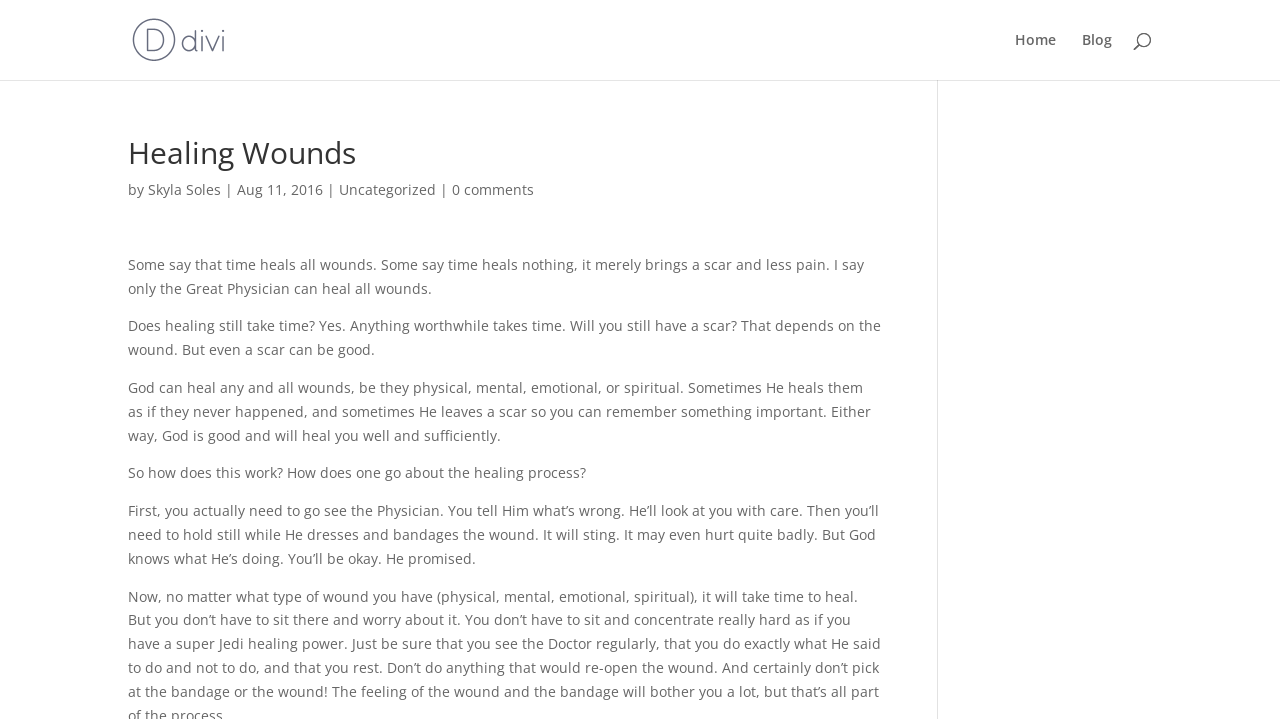Identify the bounding box coordinates for the UI element that matches this description: "Skyla Soles".

[0.116, 0.25, 0.173, 0.277]